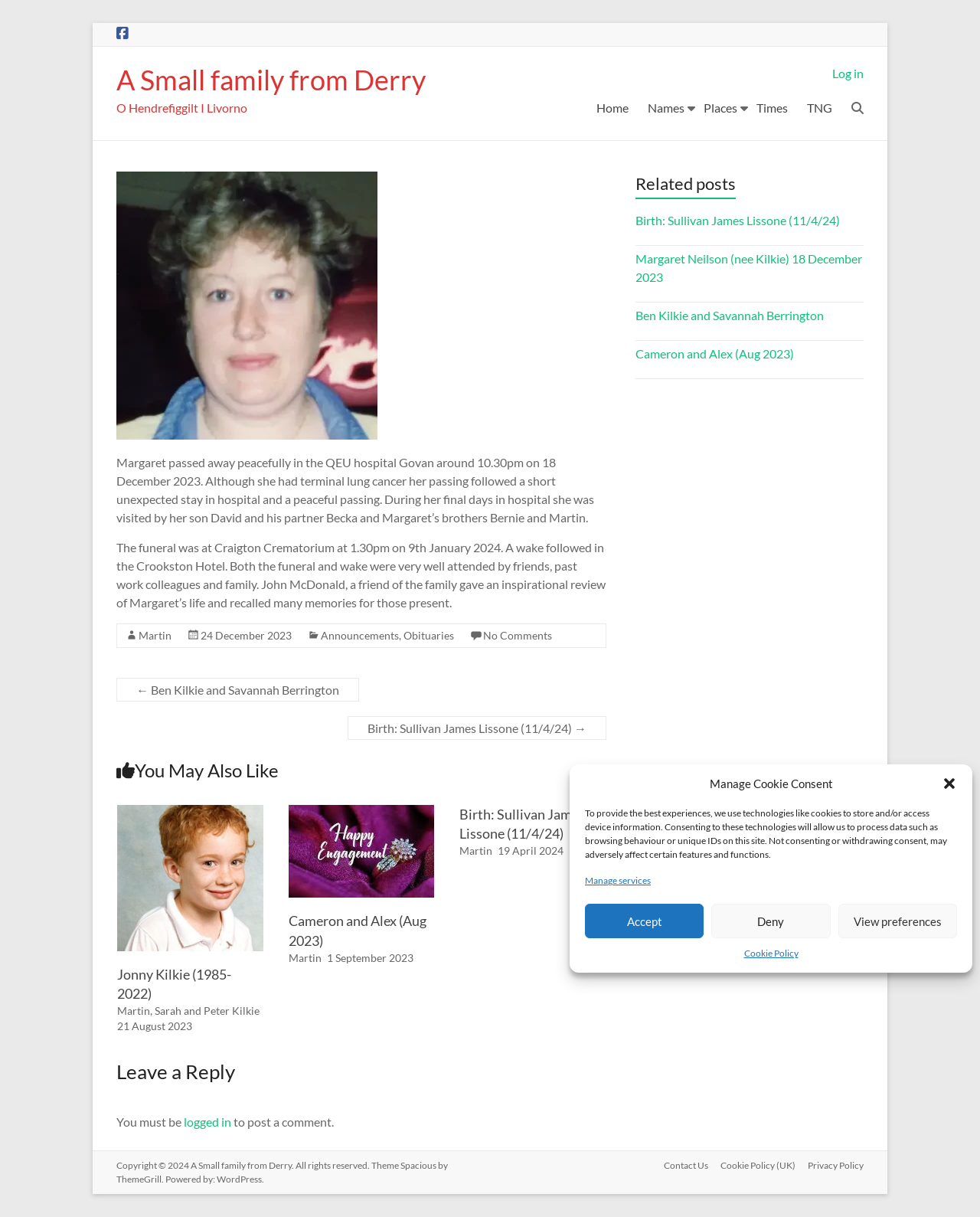Provide a single word or phrase to answer the given question: 
What is the name of the crematorium where the funeral was held?

Craigton Crematorium